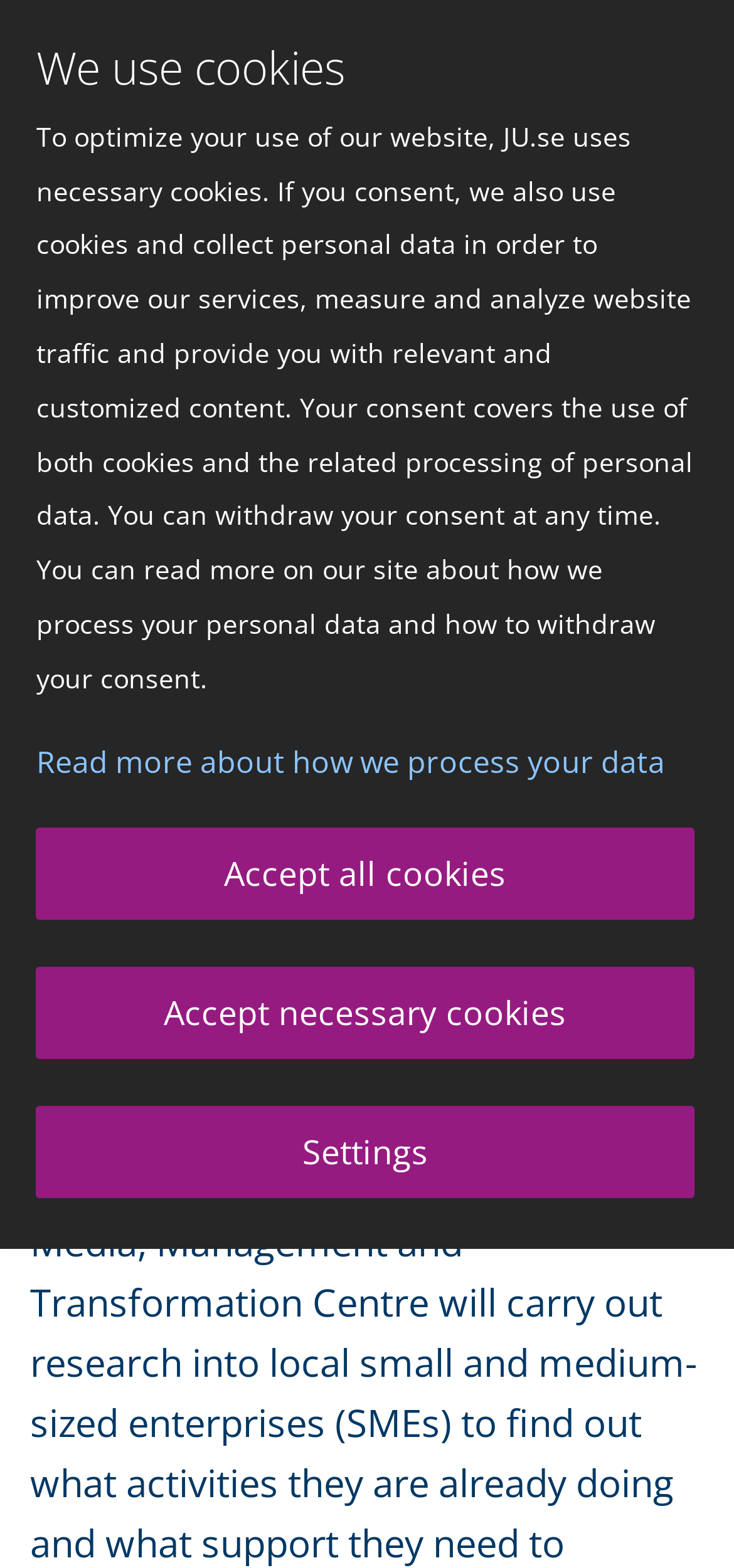Refer to the element description Settings and identify the corresponding bounding box in the screenshot. Format the coordinates as (top-left x, top-left y, bottom-right x, bottom-right y) with values in the range of 0 to 1.

[0.049, 0.706, 0.946, 0.764]